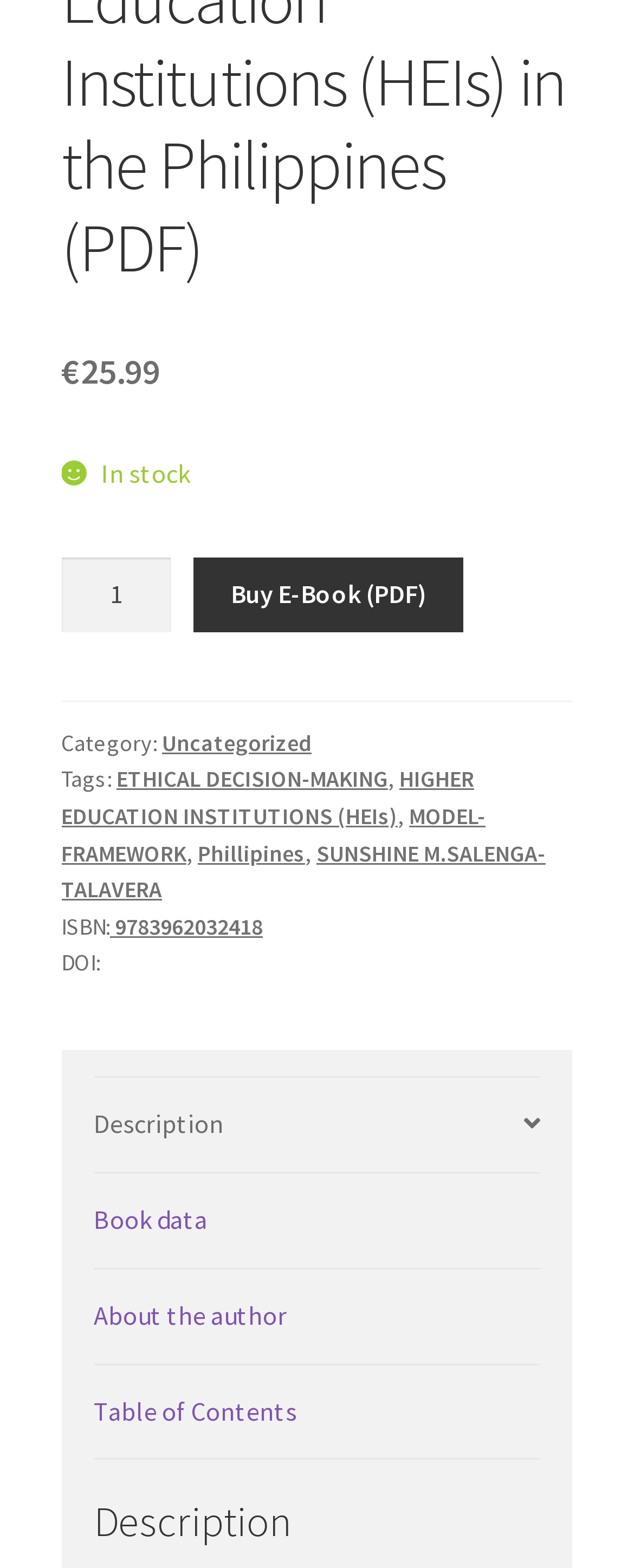What is the price of the e-book?
Relying on the image, give a concise answer in one word or a brief phrase.

€25.99